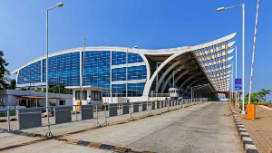What is the purpose of the security booths?
Based on the image, give a concise answer in the form of a single word or short phrase.

Security